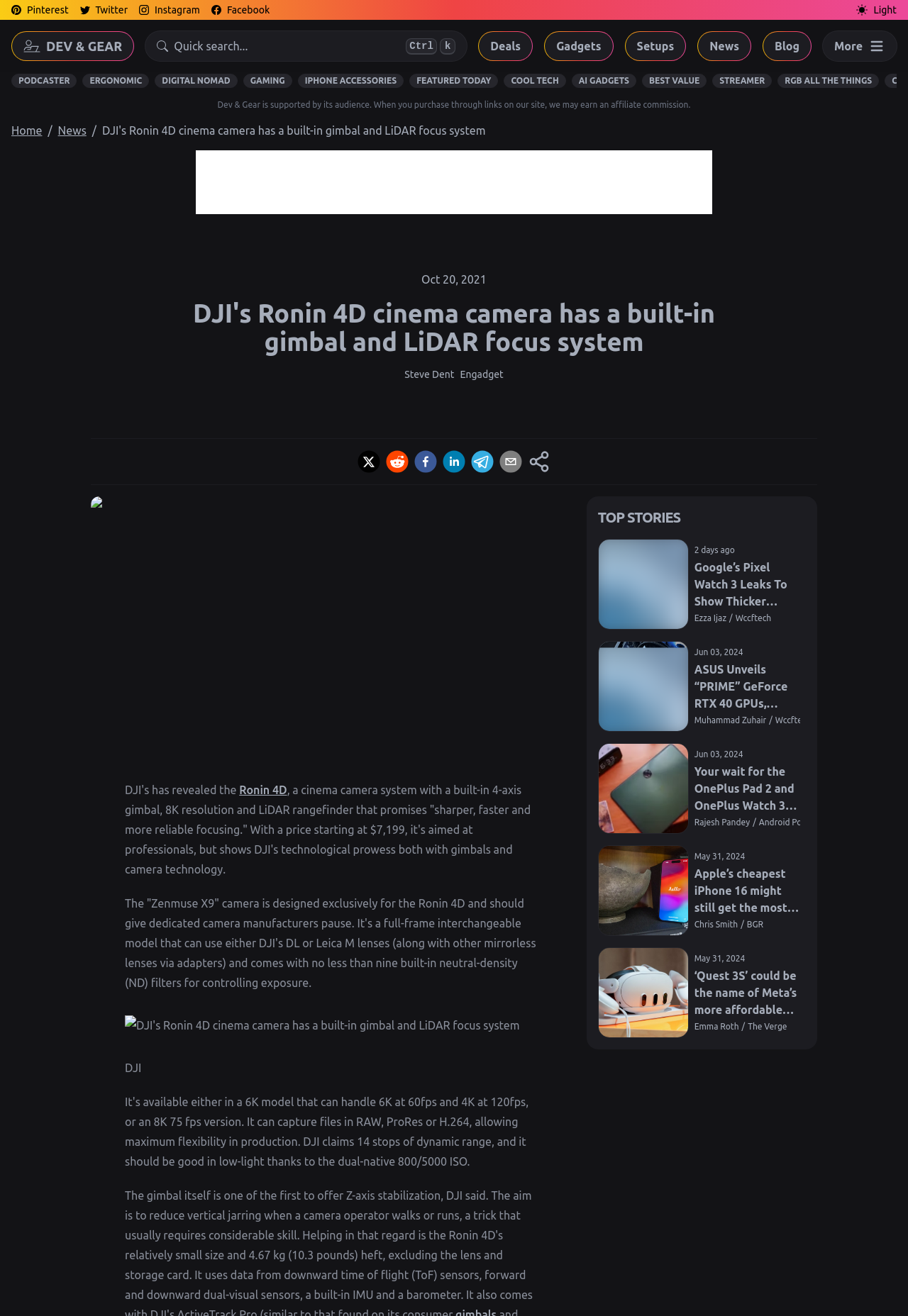Look at the image and give a detailed response to the following question: What type of lenses can be used with the Zenmuse X9 camera?

The article mentions that the Zenmuse X9 camera is designed exclusively for the Ronin 4D and can use either DJI's DL or Leica M lenses, along with other mirrorless lenses via adapters.